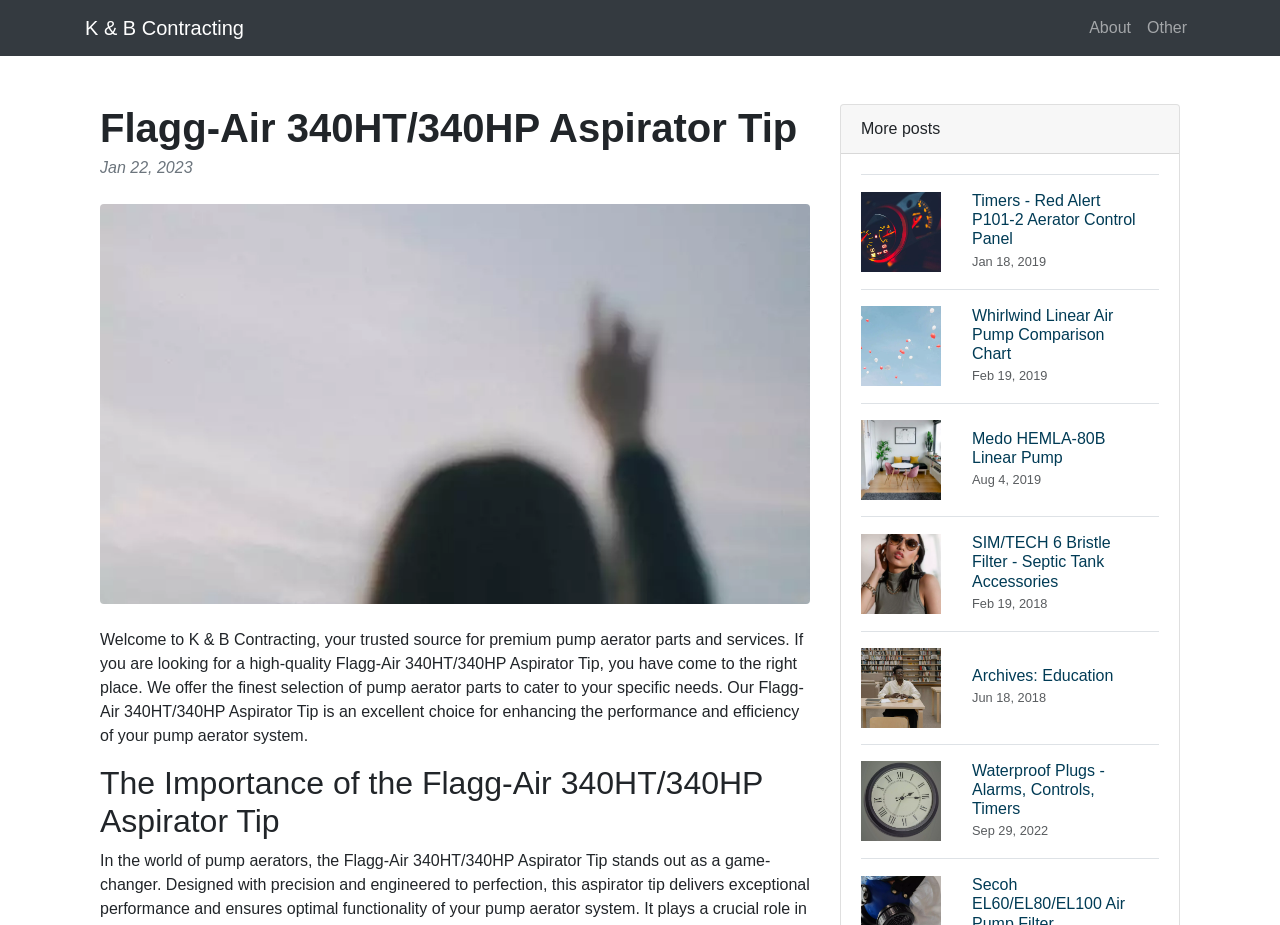What is the purpose of the Flagg-Air 340HT/340HP Aspirator Tip?
Refer to the image and provide a one-word or short phrase answer.

Enhance pump aerator performance